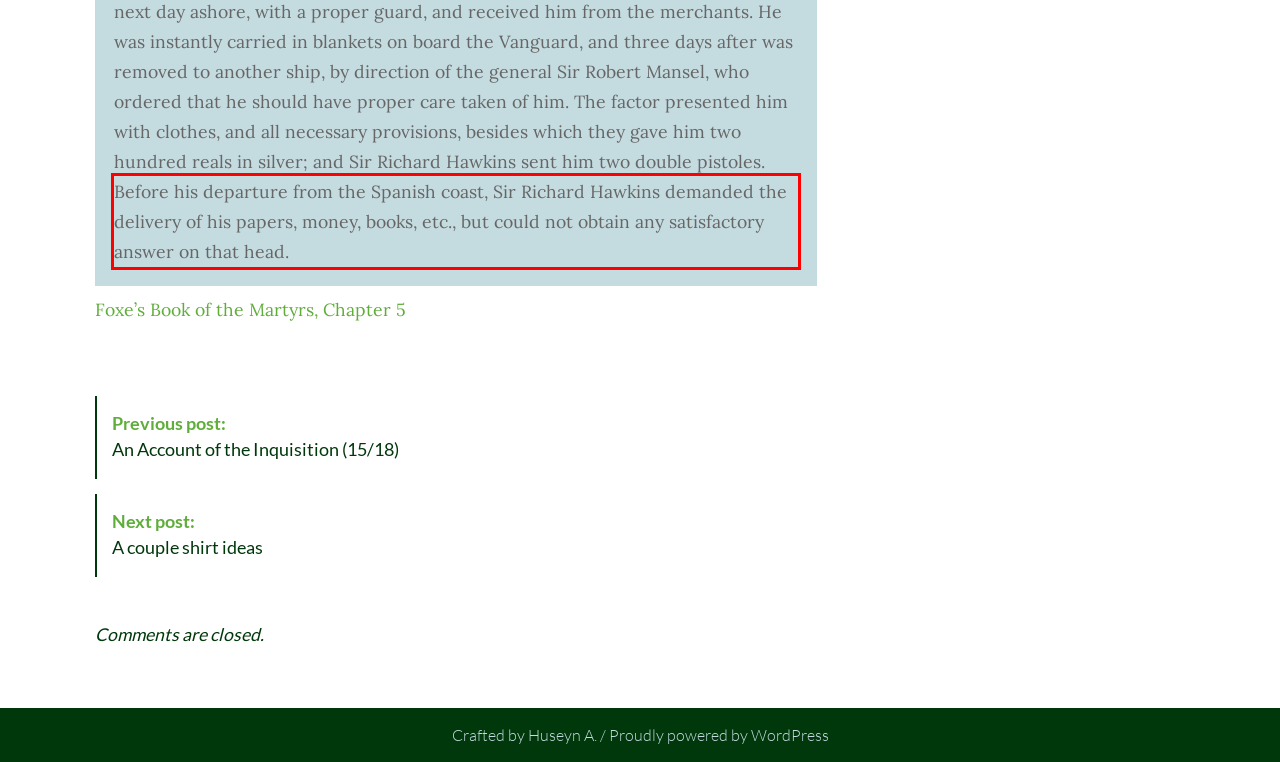Given a screenshot of a webpage, identify the red bounding box and perform OCR to recognize the text within that box.

Before his departure from the Spanish coast, Sir Richard Hawkins demanded the delivery of his papers, money, books, etc., but could not obtain any satisfactory answer on that head.